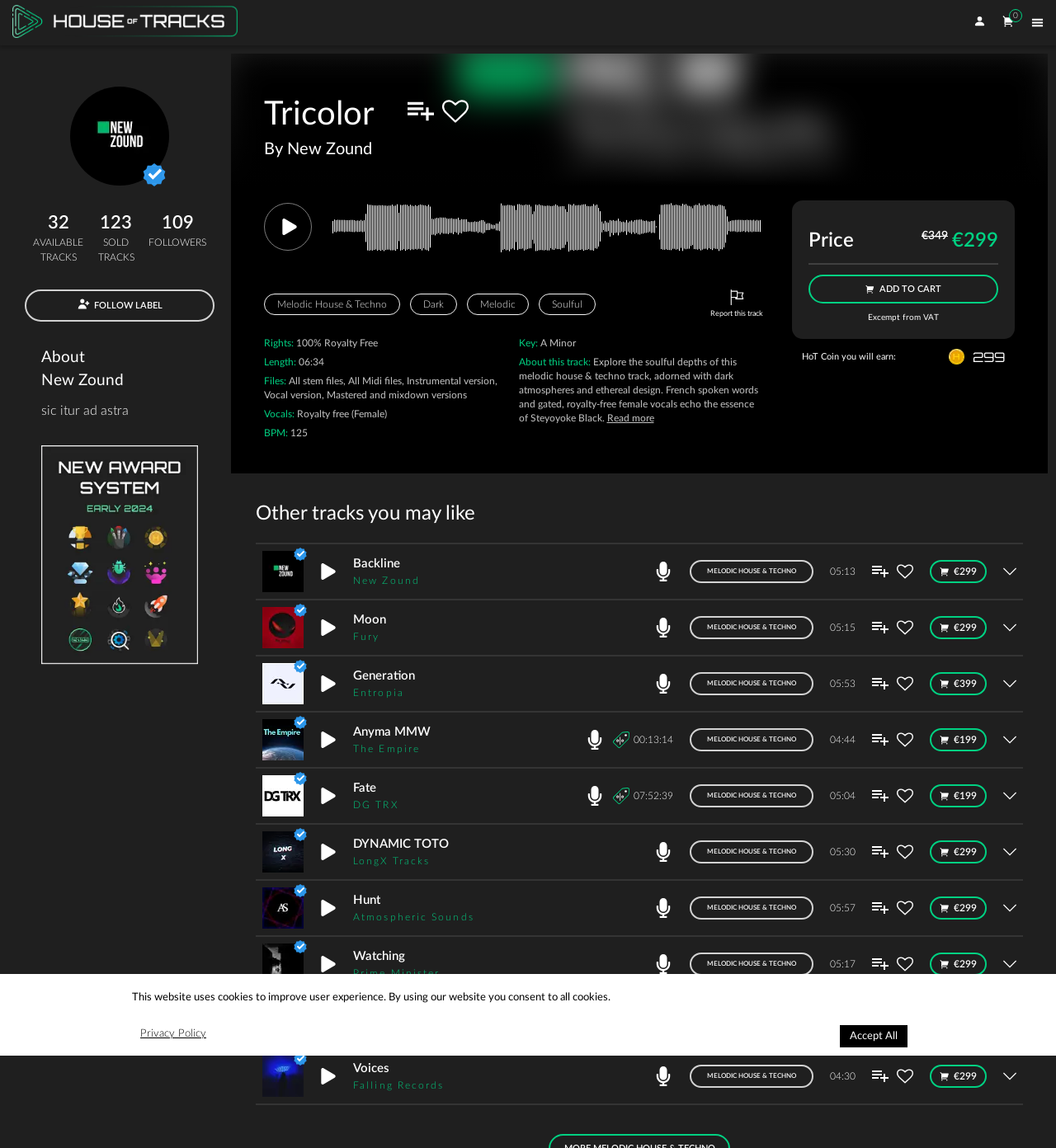What is the BPM of the track 'Tricolor'?
Please provide a single word or phrase answer based on the image.

125